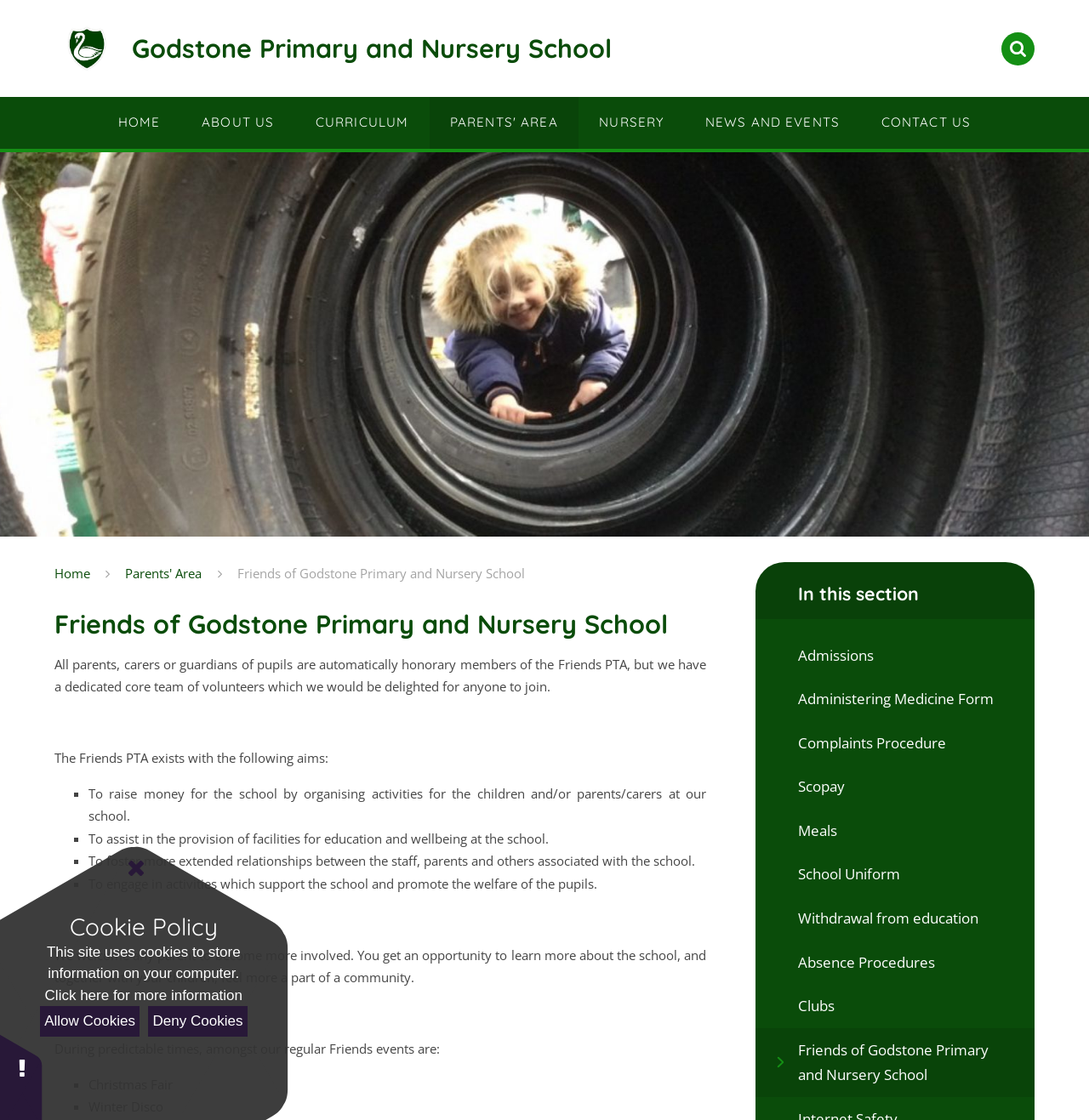Determine the bounding box coordinates for the HTML element mentioned in the following description: "Clubs". The coordinates should be a list of four floats ranging from 0 to 1, represented as [left, top, right, bottom].

[0.693, 0.879, 0.95, 0.918]